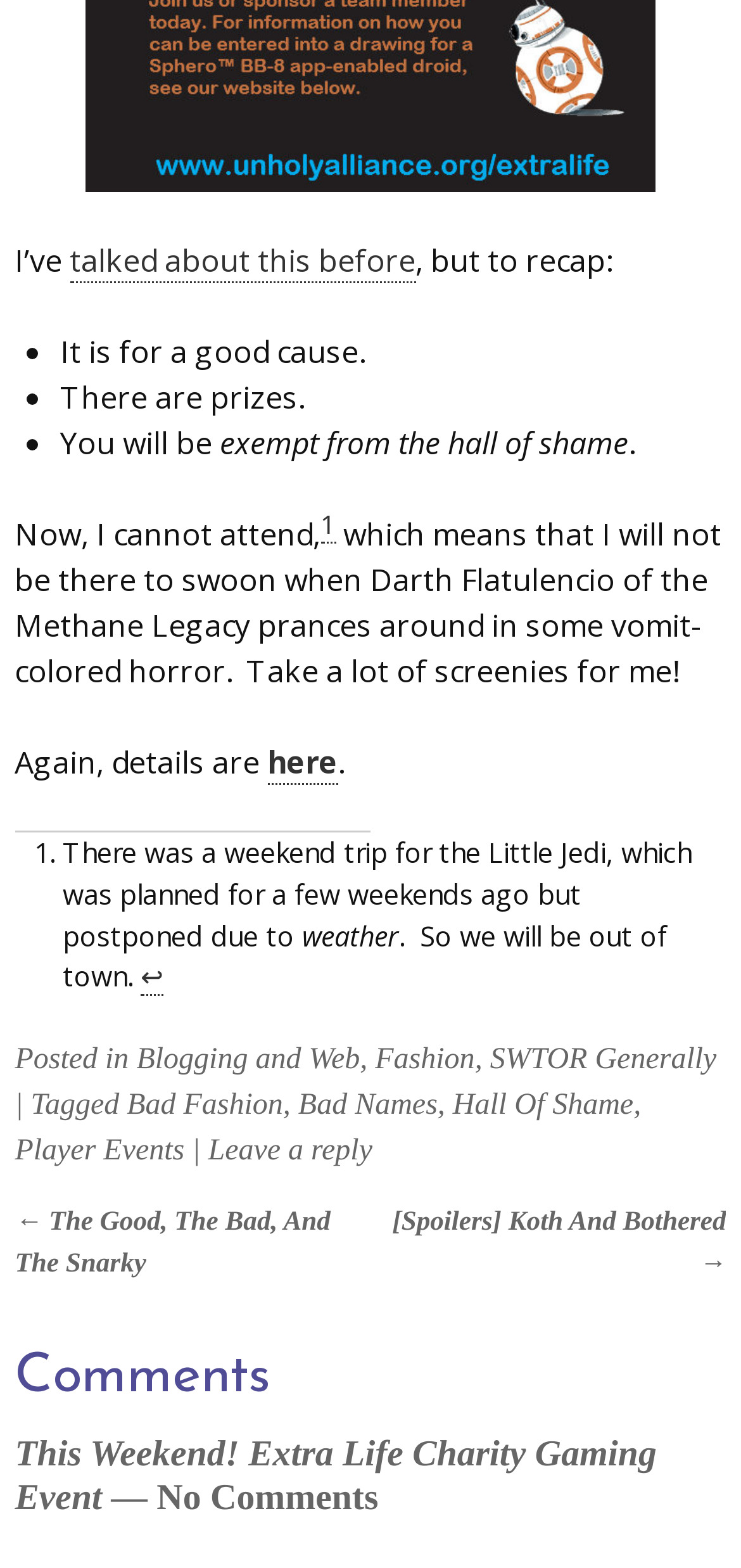What is the author of the post?
Please answer the question with as much detail and depth as you can.

The webpage does not explicitly mention the author of the post. Although there are links to categories and tags, there is no information about the author.